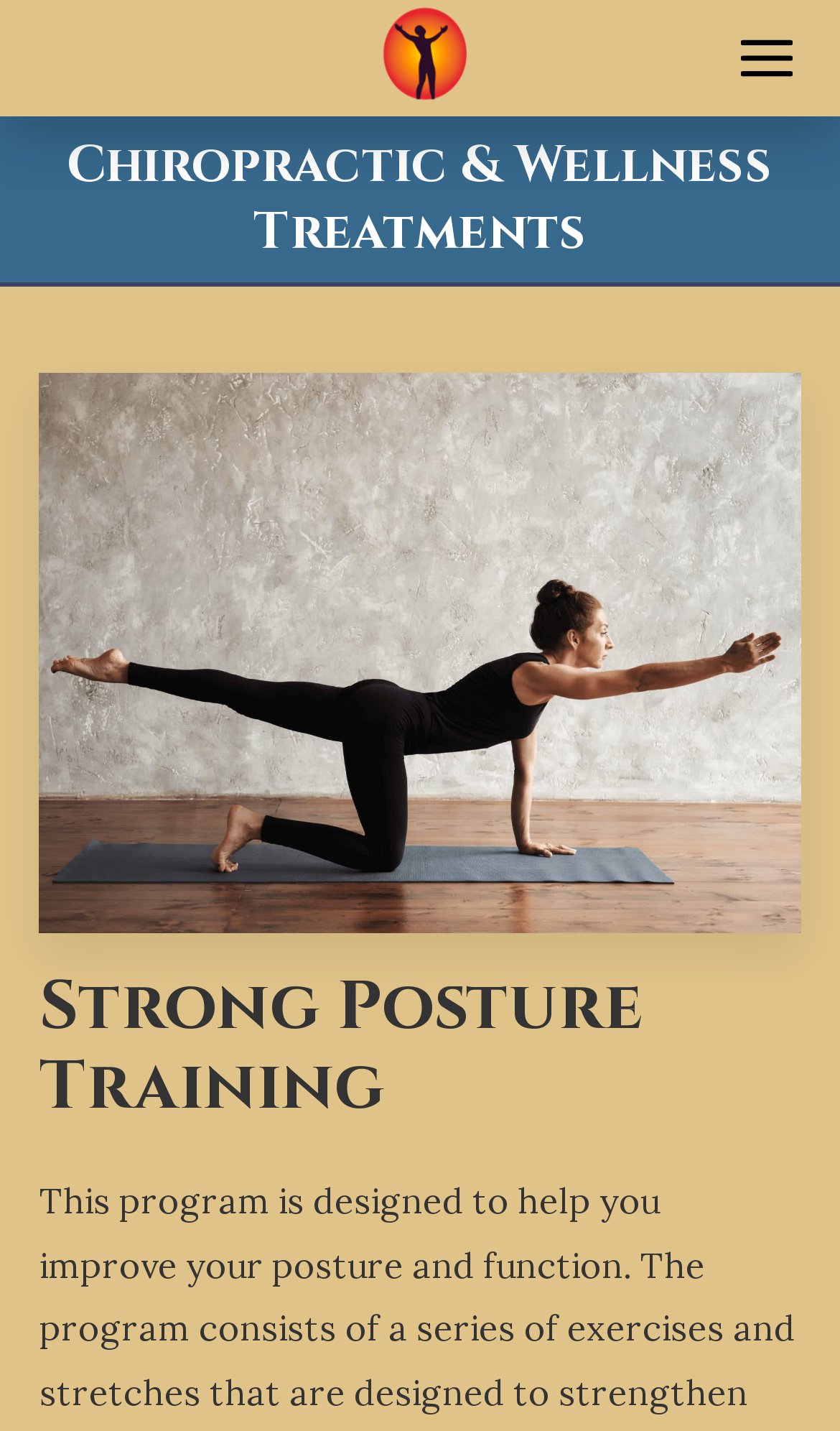Please use the details from the image to answer the following question comprehensively:
What is the last link in the bottom navigation bar?

I looked at the bottom navigation bar and found that the last link is 'CONTACT US'.